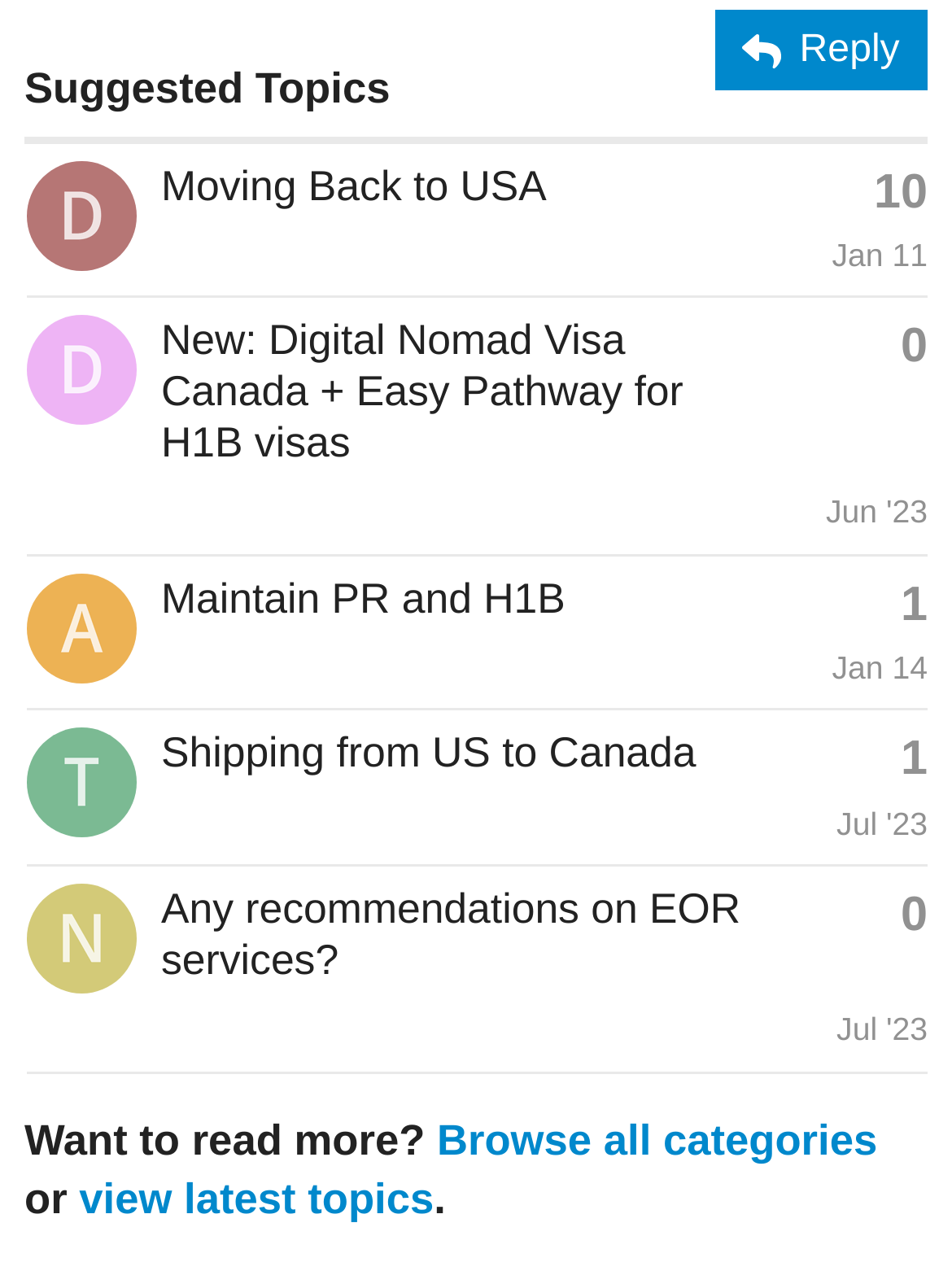Please identify the bounding box coordinates of the element on the webpage that should be clicked to follow this instruction: "View the latest topics". The bounding box coordinates should be given as four float numbers between 0 and 1, formatted as [left, top, right, bottom].

[0.083, 0.915, 0.456, 0.953]